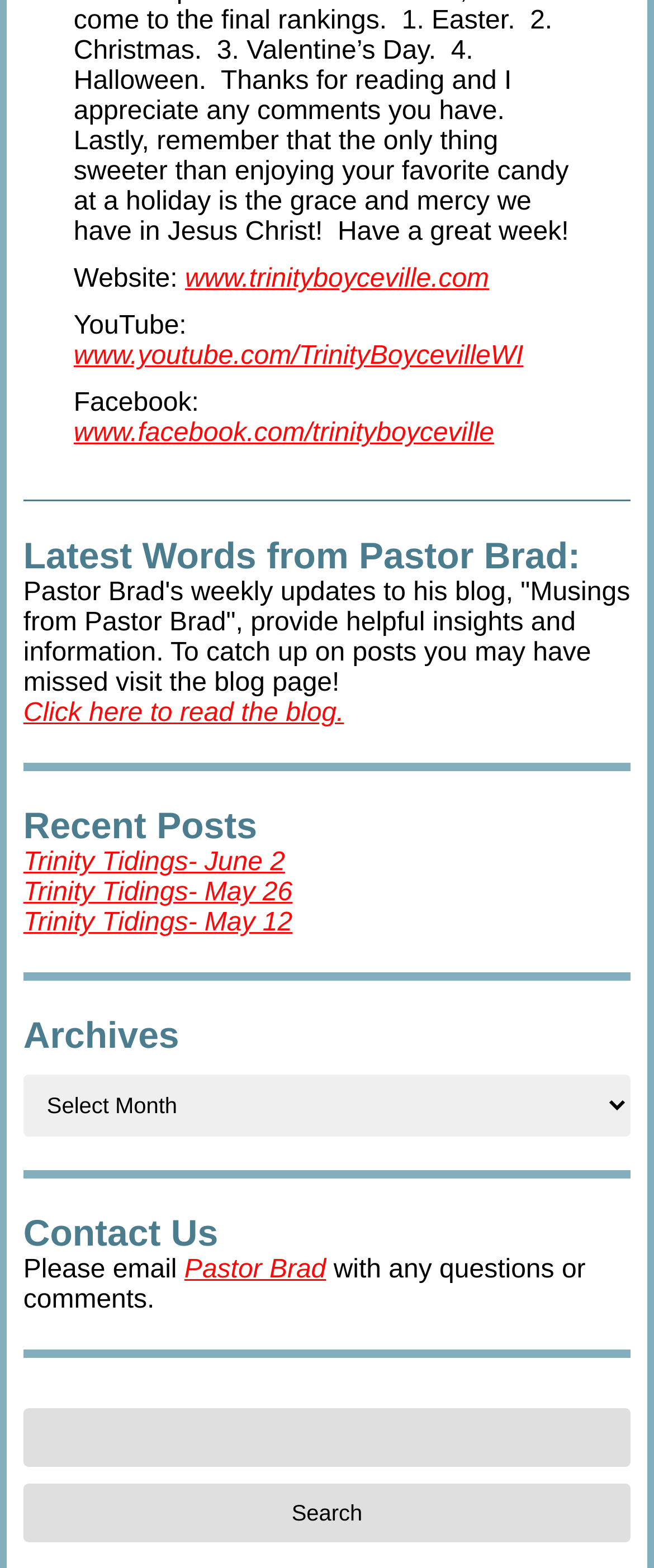Identify the bounding box coordinates of the section to be clicked to complete the task described by the following instruction: "Search for something". The coordinates should be four float numbers between 0 and 1, formatted as [left, top, right, bottom].

[0.036, 0.898, 0.964, 0.936]